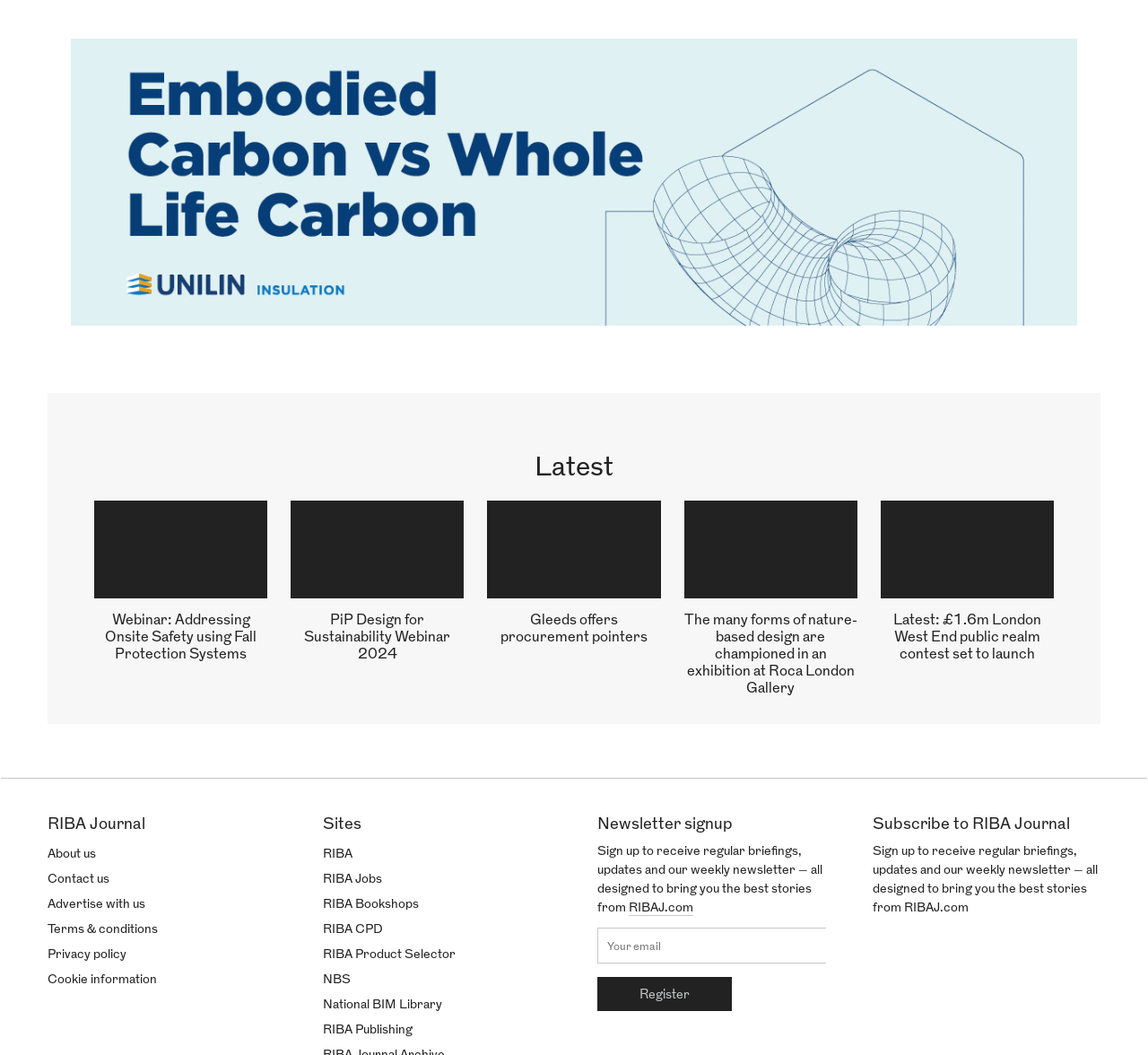Determine the bounding box coordinates for the clickable element required to fulfill the instruction: "Click the 'About us' link". Provide the coordinates as four float numbers between 0 and 1, i.e., [left, top, right, bottom].

[0.041, 0.804, 0.084, 0.817]